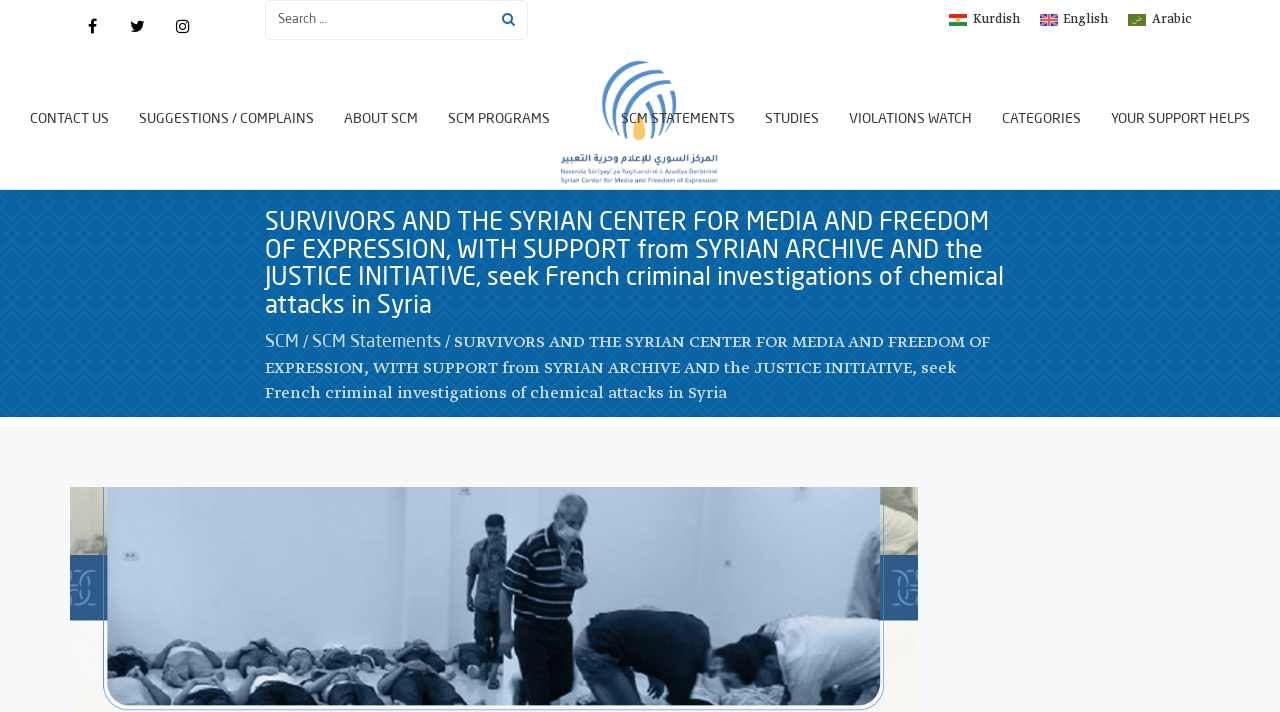What is the main topic of the webpage?
Refer to the image and respond with a one-word or short-phrase answer.

Chemical attacks in Syria